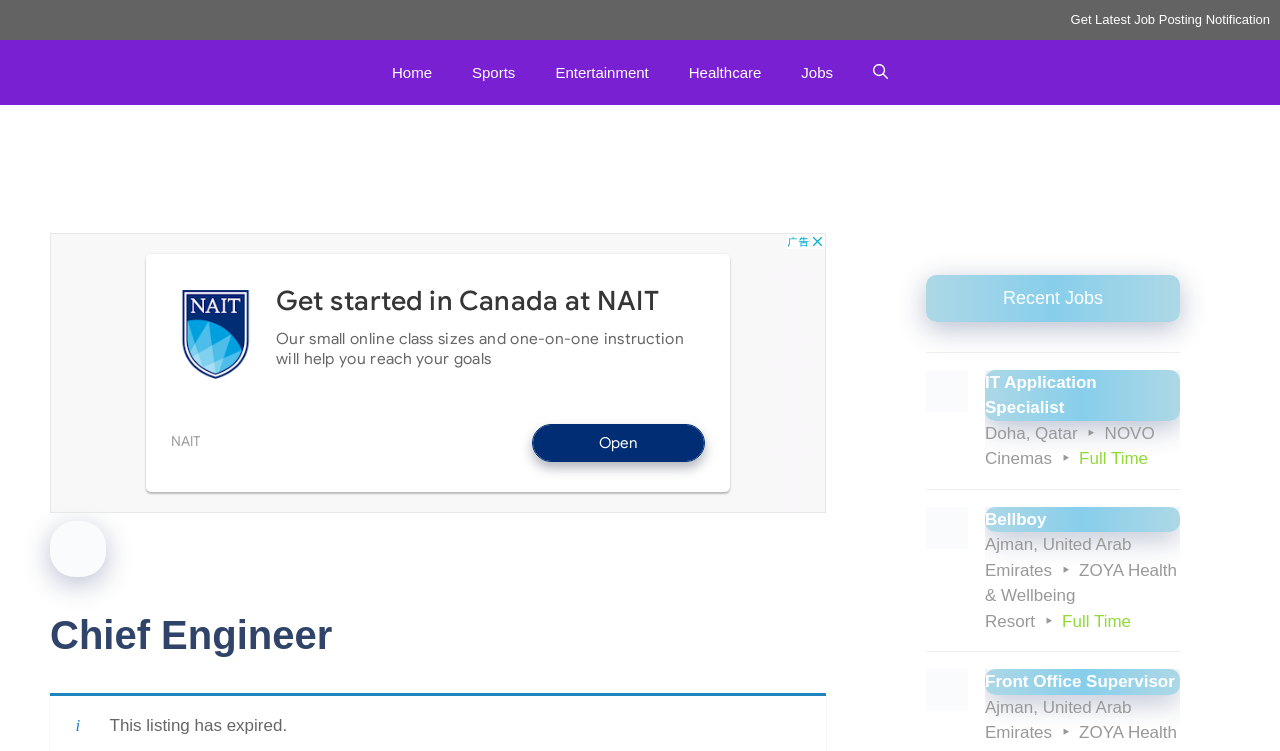Locate the bounding box of the UI element with the following description: "Sports".

[0.353, 0.053, 0.418, 0.139]